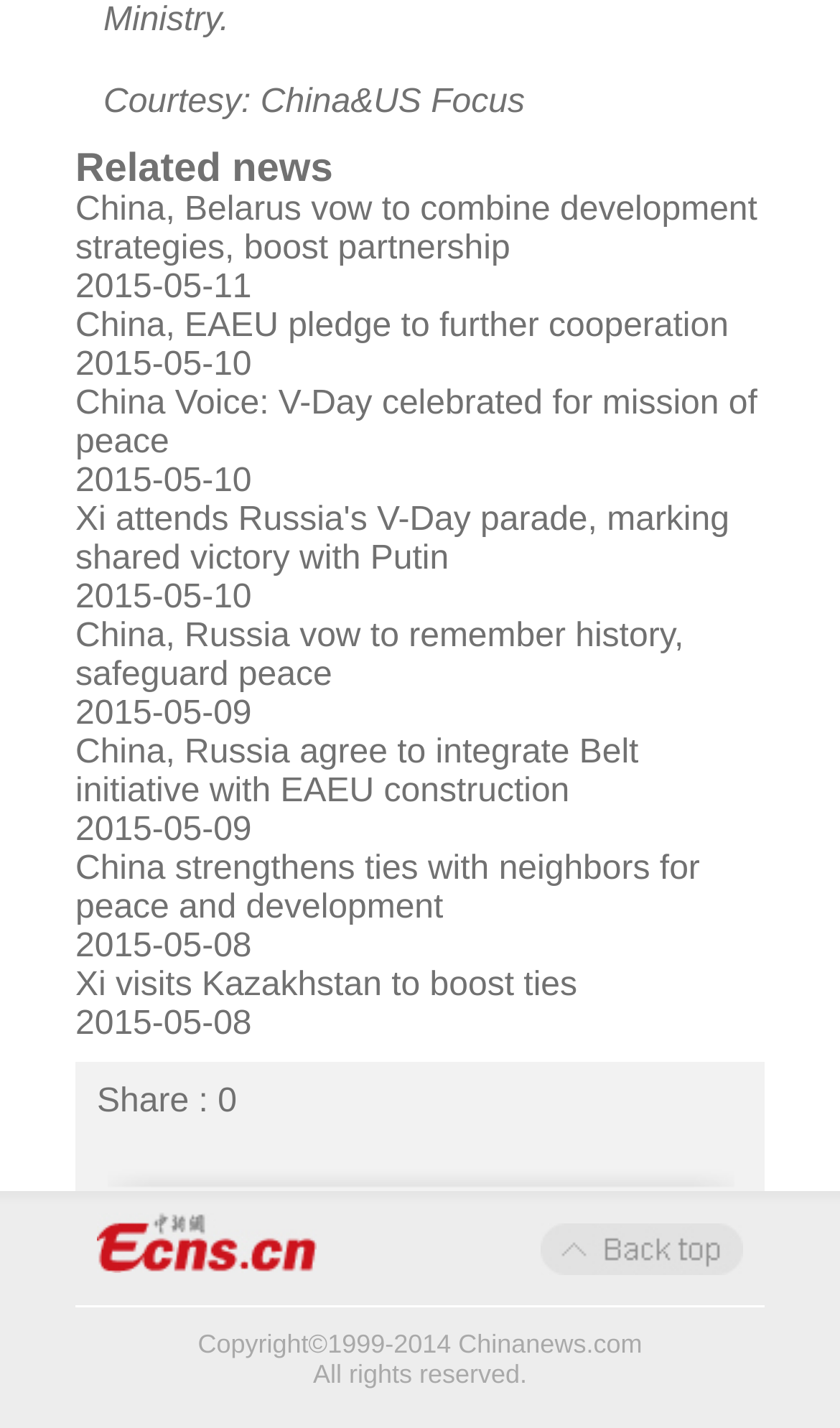Answer briefly with one word or phrase:
What is the purpose of the 'Share :' button?

To share the content